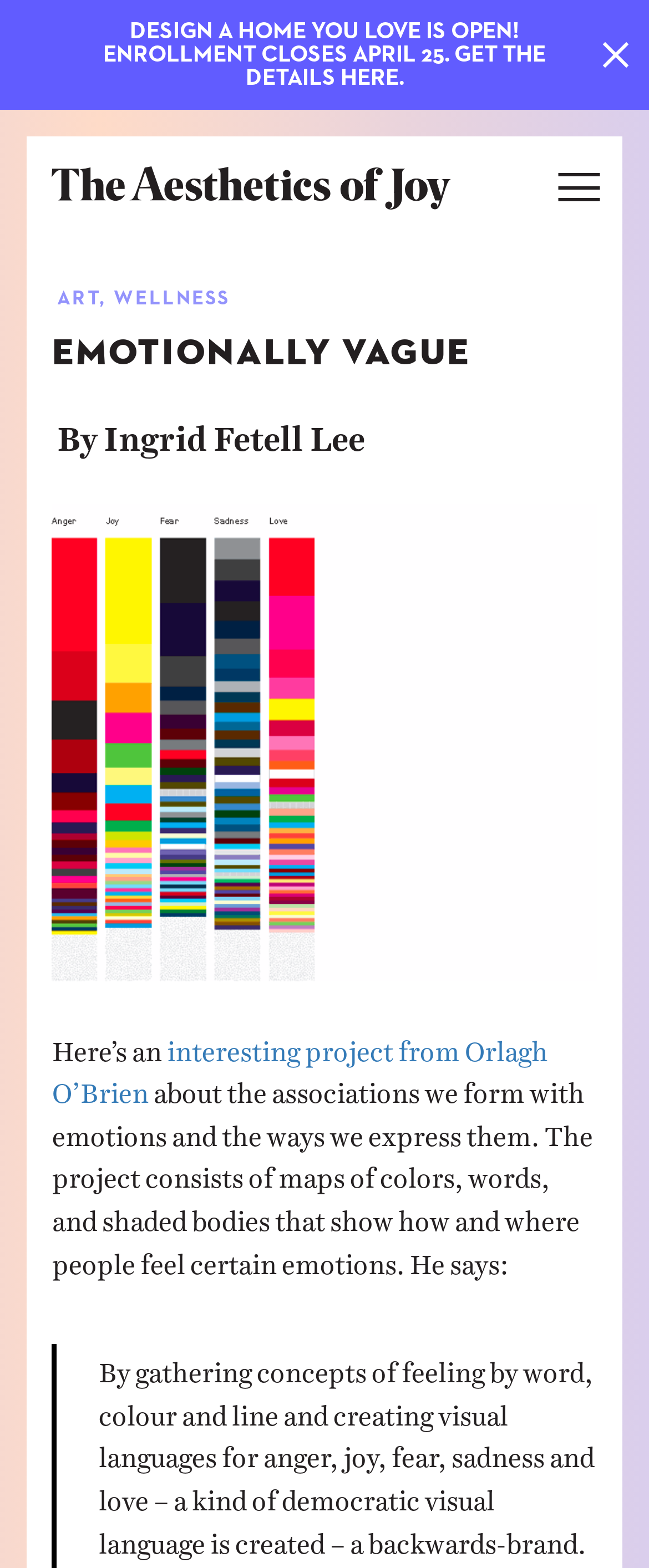Locate the bounding box coordinates of the element that should be clicked to fulfill the instruction: "Click the EXPLORE link".

[0.04, 0.314, 0.96, 0.379]